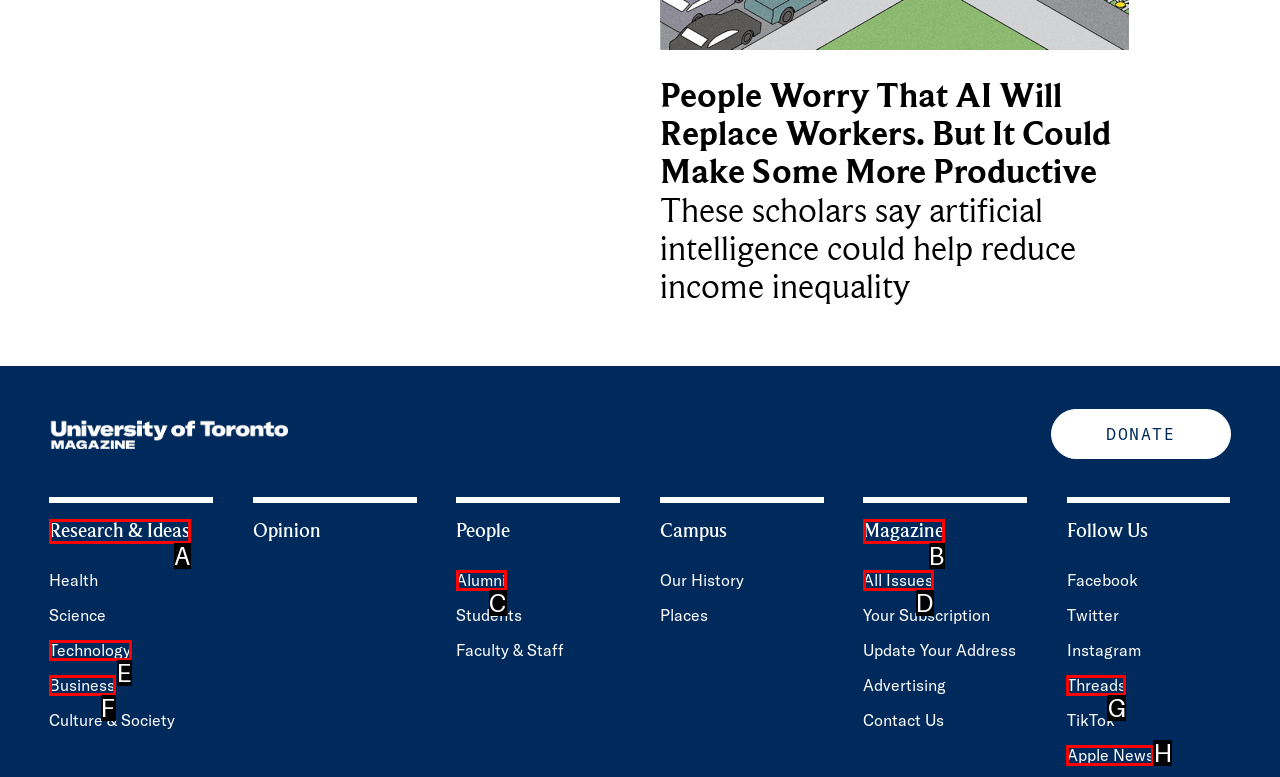From the options presented, which lettered element matches this description: Apple News
Reply solely with the letter of the matching option.

H